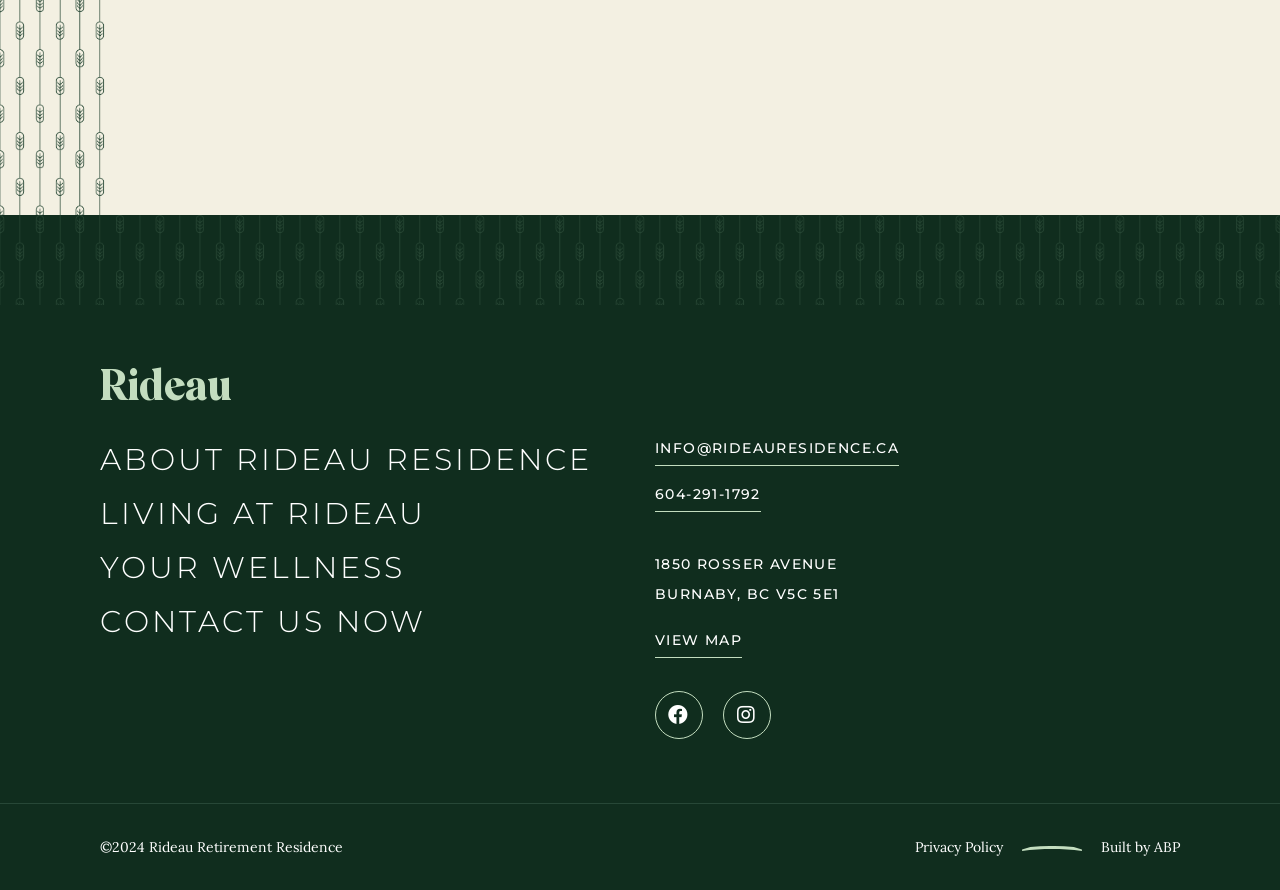What is the copyright year of Rideau Retirement Residence?
Based on the screenshot, give a detailed explanation to answer the question.

I found the copyright year by looking at the static text element with the bounding box coordinates [0.078, 0.941, 0.268, 0.962], which contains the text '©2024 Rideau Retirement Residence'.